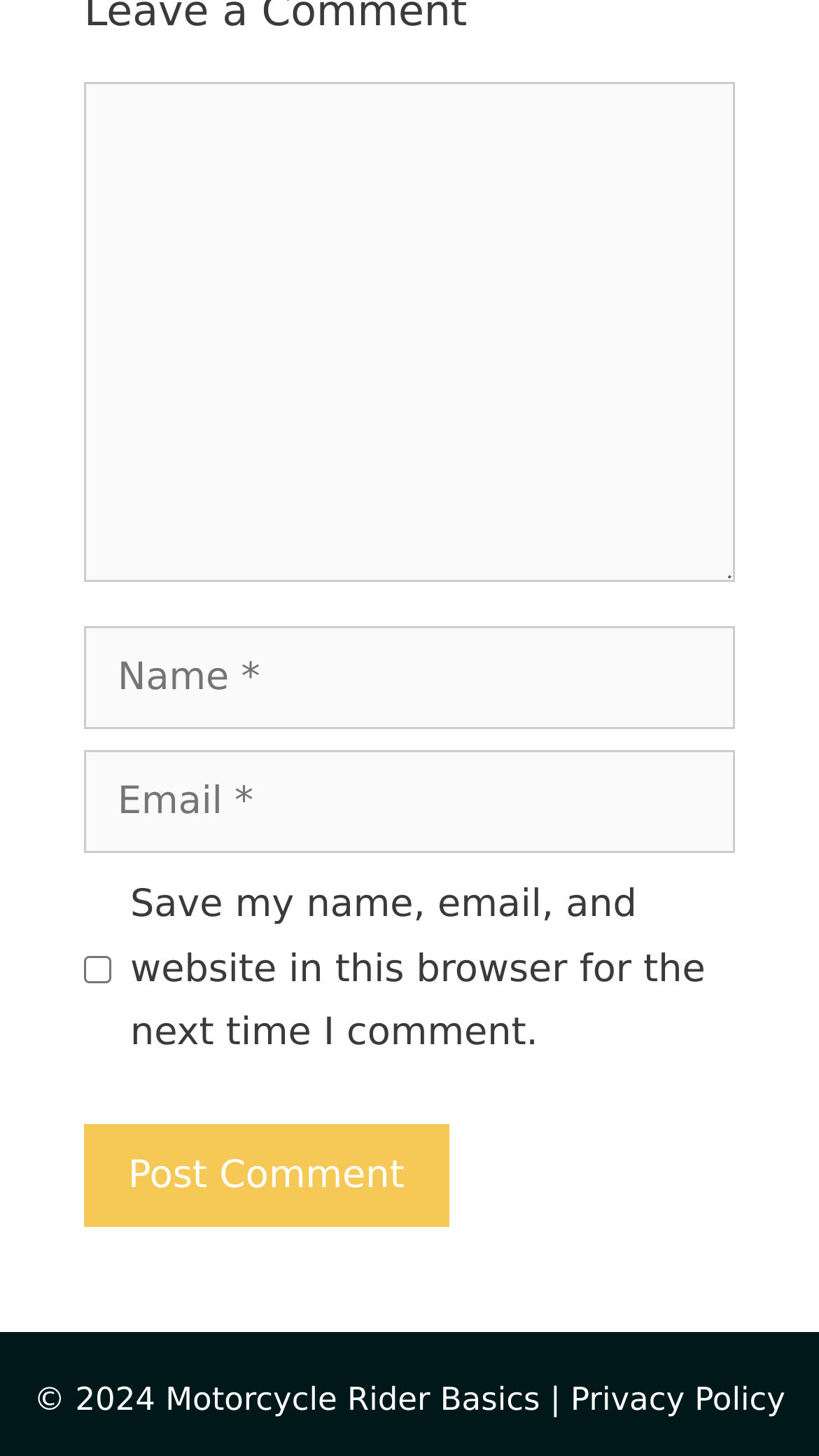From the webpage screenshot, predict the bounding box coordinates (top-left x, top-left y, bottom-right x, bottom-right y) for the UI element described here: Privacy Policy

[0.697, 0.948, 0.959, 0.974]